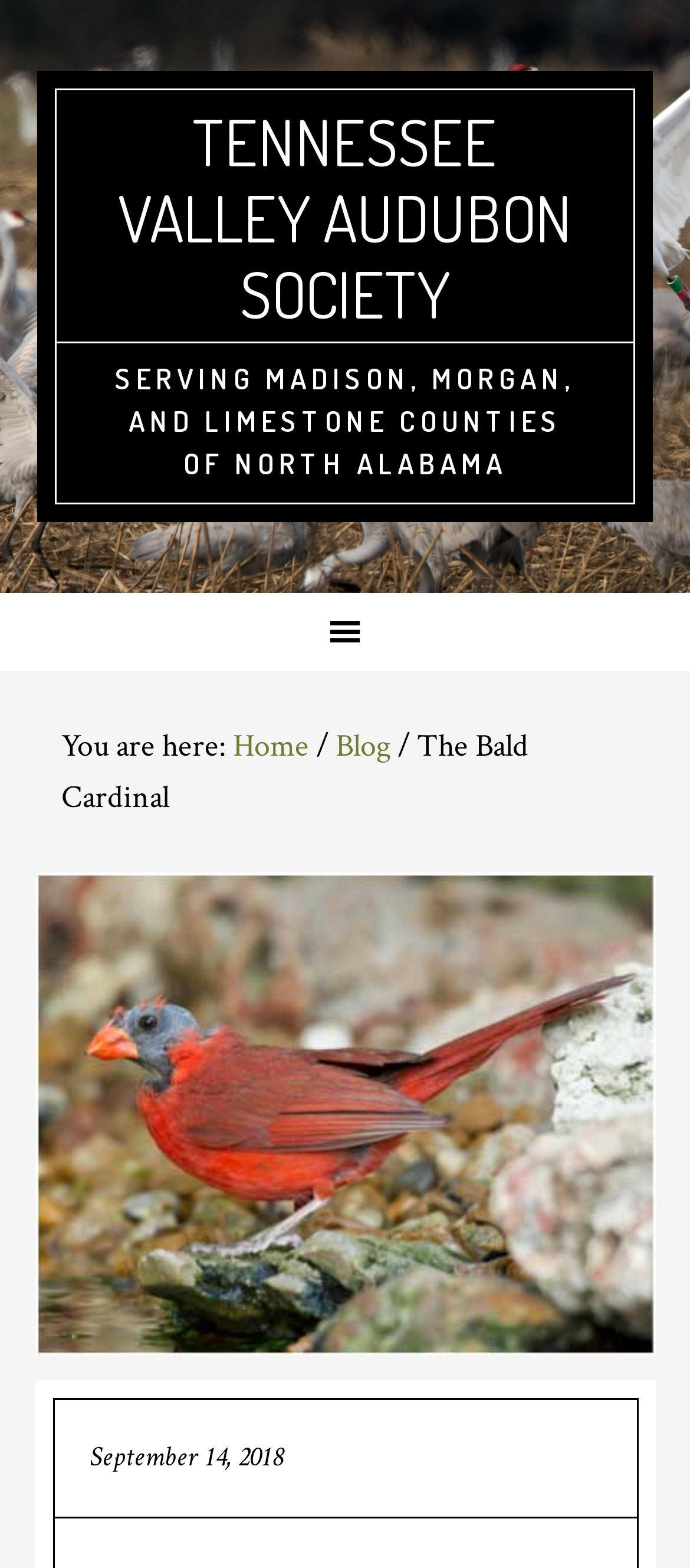What counties are served by the society?
Give a detailed response to the question by analyzing the screenshot.

I found the answer by looking at the static text element with the text 'SERVING MADISON, MORGAN, AND LIMESTONE COUNTIES OF NORTH ALABAMA' which is located at the top of the page.